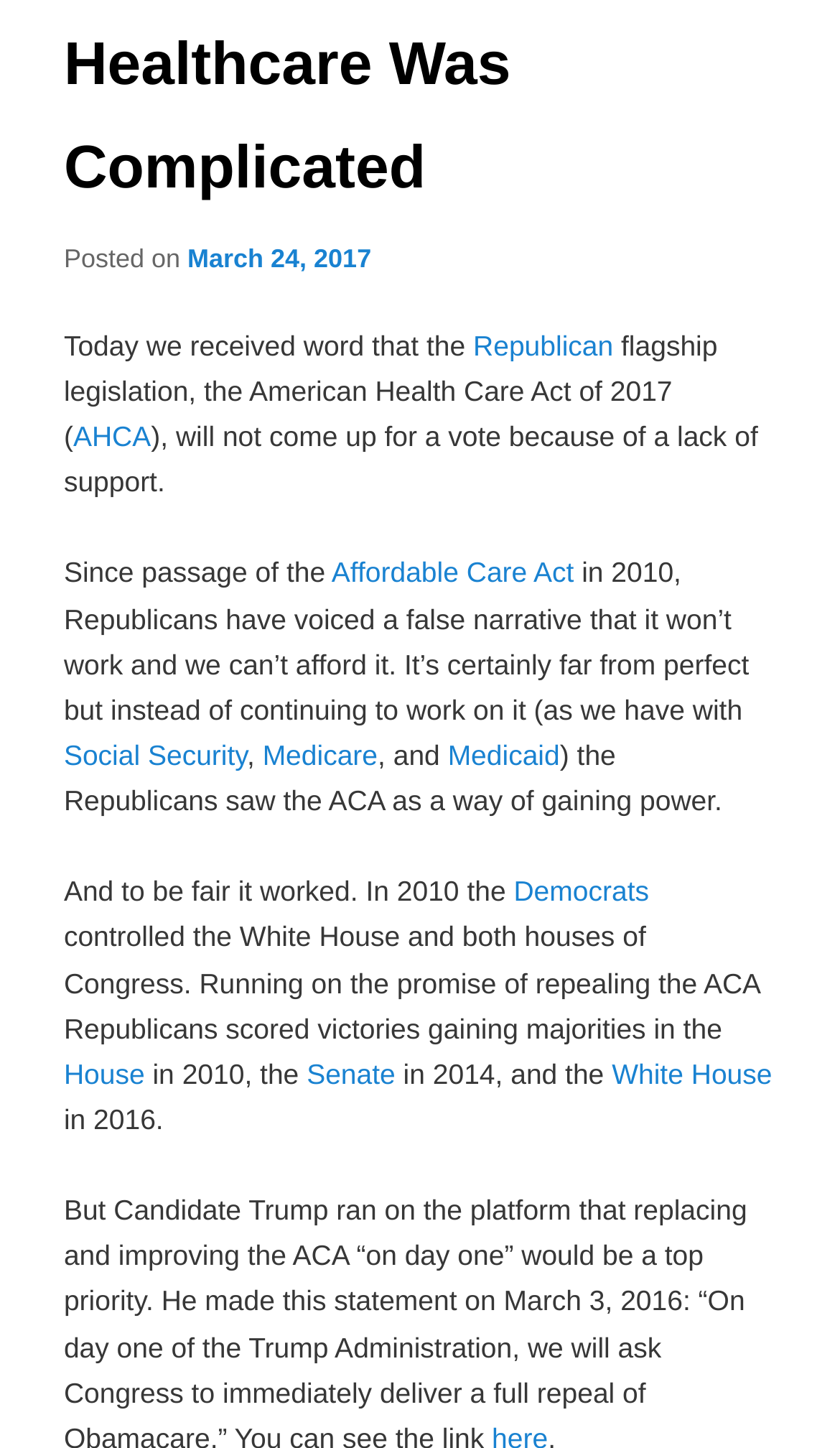Could you find the bounding box coordinates of the clickable area to complete this instruction: "View information about Social Security"?

[0.076, 0.51, 0.294, 0.533]